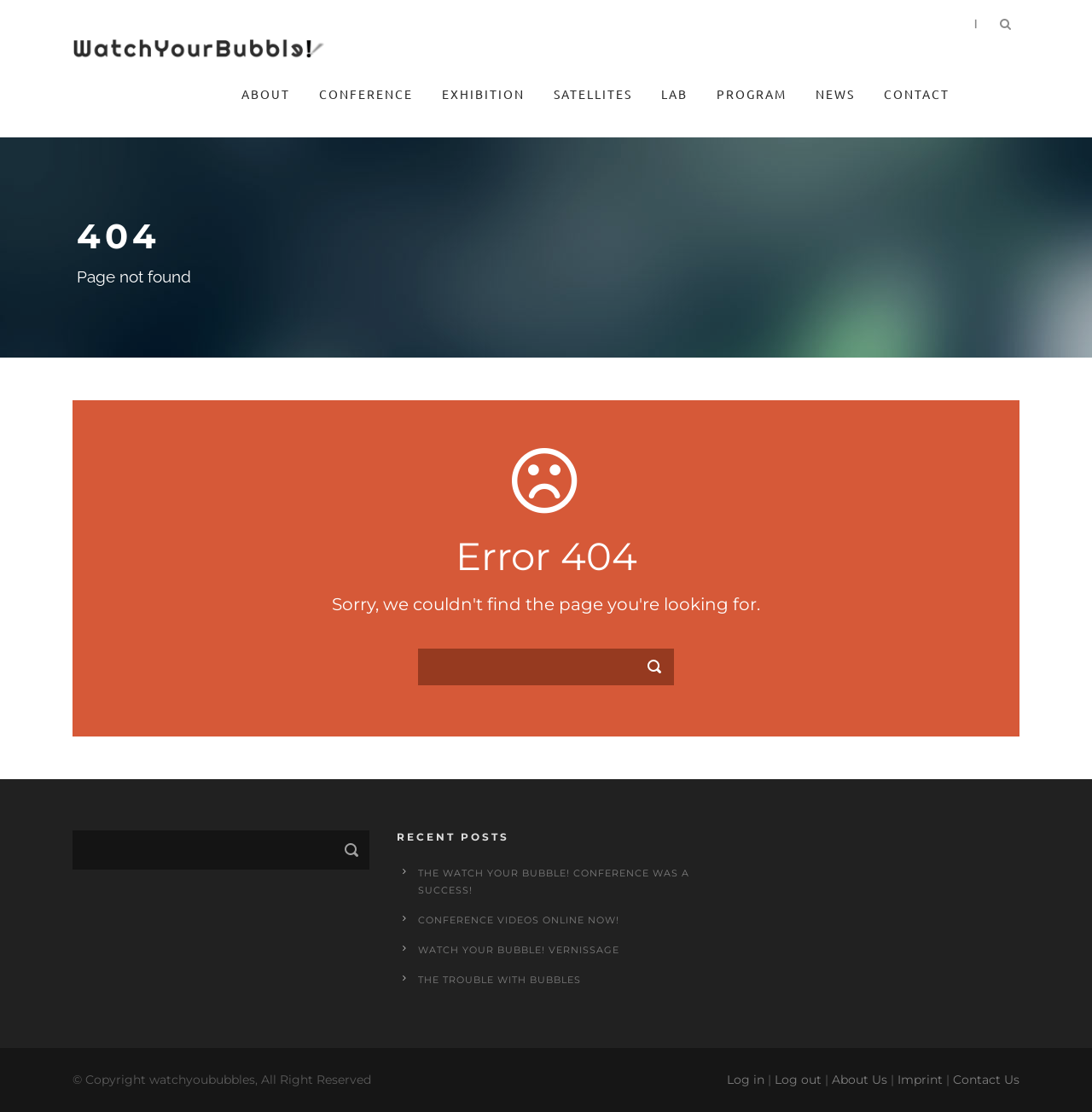Kindly determine the bounding box coordinates for the clickable area to achieve the given instruction: "Click on the UNSER BIER link".

None